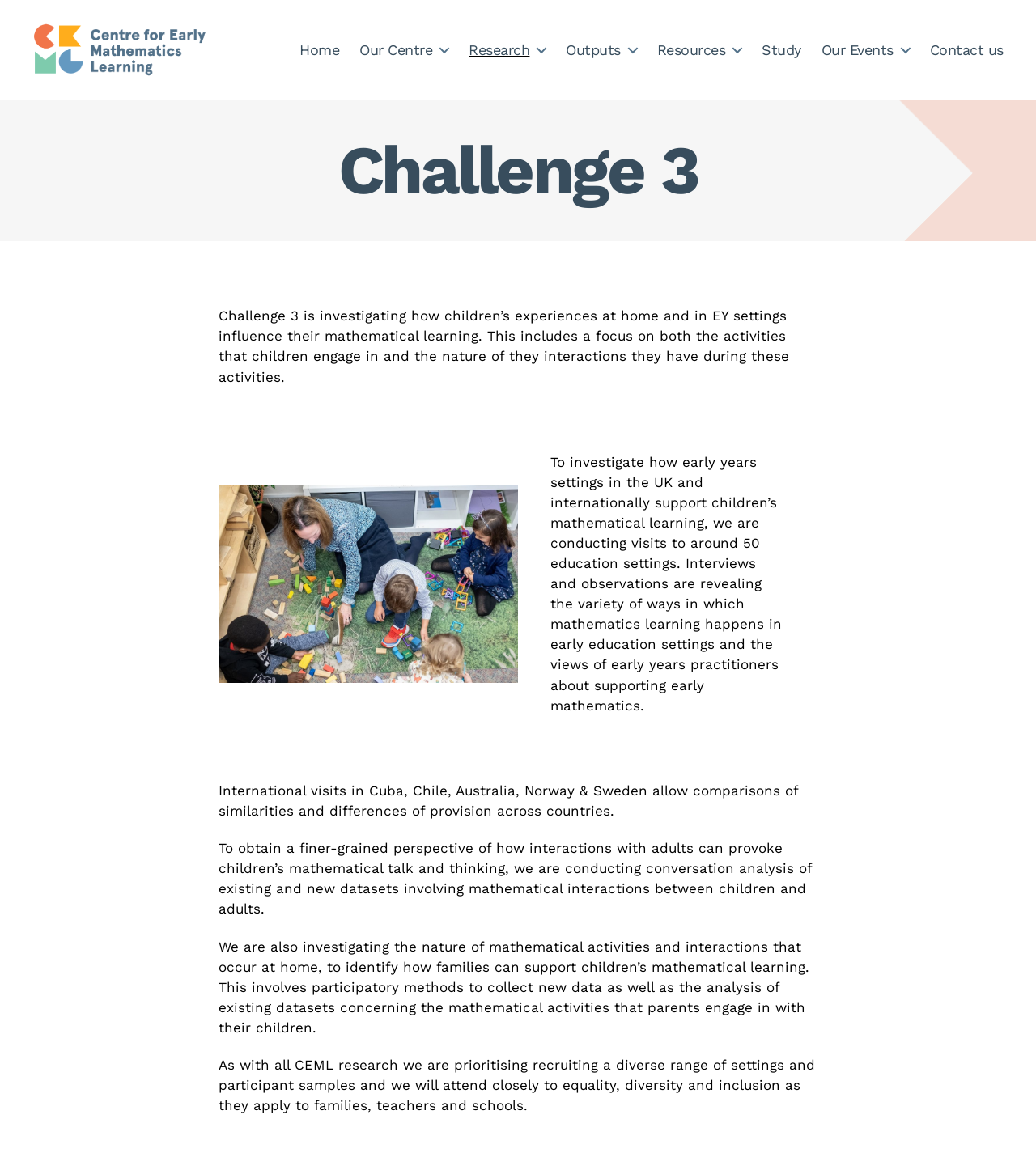Please find the bounding box coordinates of the clickable region needed to complete the following instruction: "View the Research page". The bounding box coordinates must consist of four float numbers between 0 and 1, i.e., [left, top, right, bottom].

[0.543, 0.033, 0.618, 0.048]